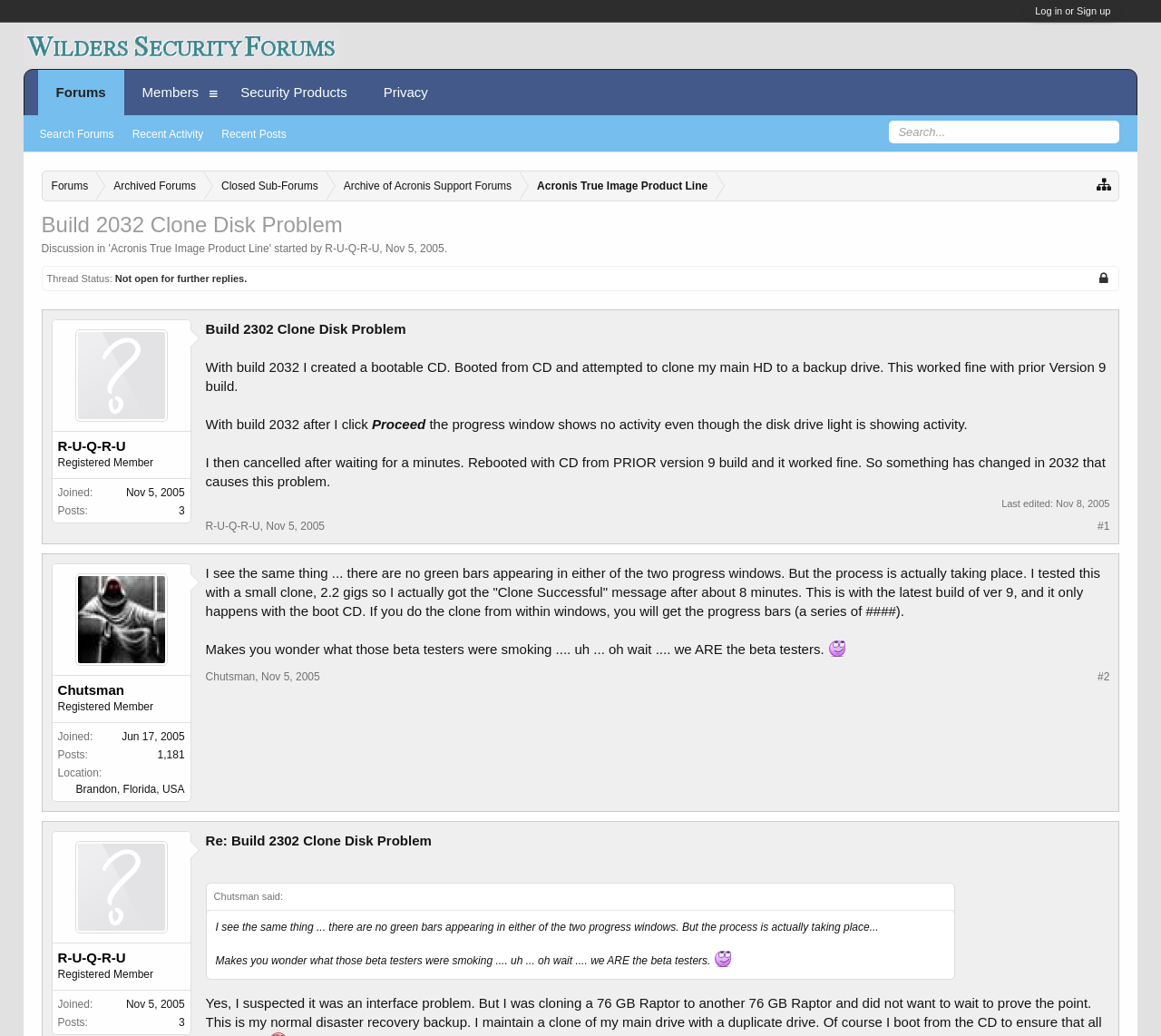How many posts does Chutsman have?
Using the picture, provide a one-word or short phrase answer.

1,181